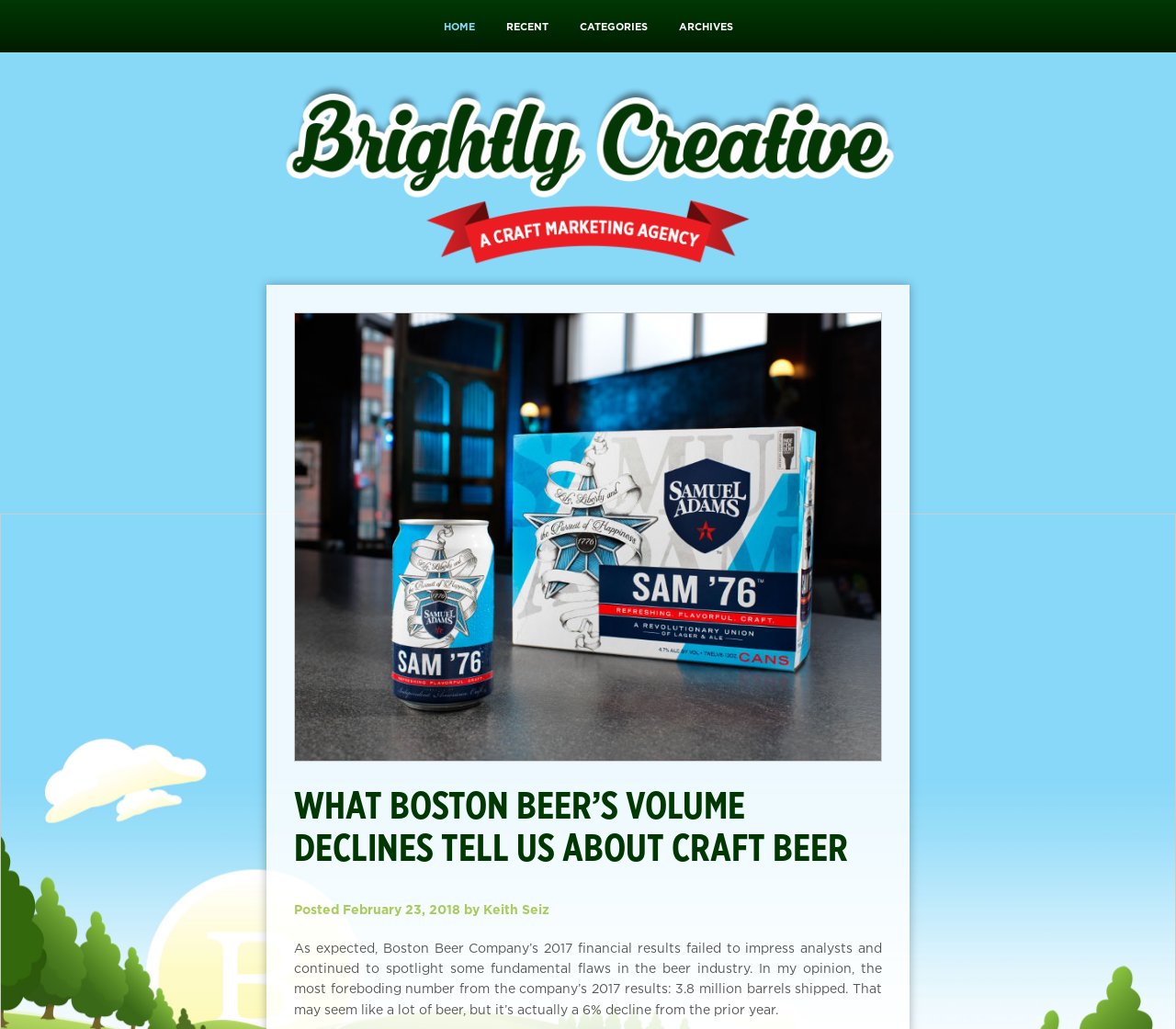What is the number of barrels shipped by Boston Beer Company?
Can you give a detailed and elaborate answer to the question?

The number of barrels shipped by Boston Beer Company can be found in the text 'In my opinion, the most foreboding number from the company’s 2017 results: 3.8 million barrels shipped.' which is part of the article.